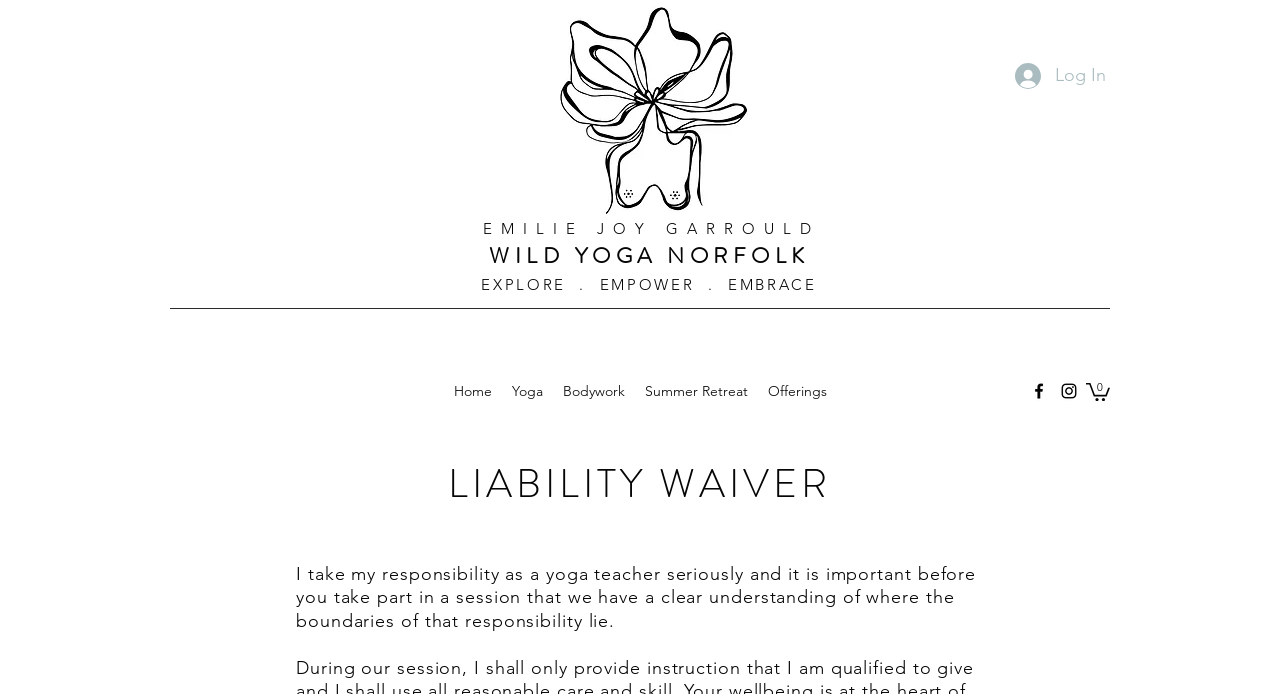Please identify the bounding box coordinates of the element's region that I should click in order to complete the following instruction: "View Cart". The bounding box coordinates consist of four float numbers between 0 and 1, i.e., [left, top, right, bottom].

[0.848, 0.549, 0.867, 0.578]